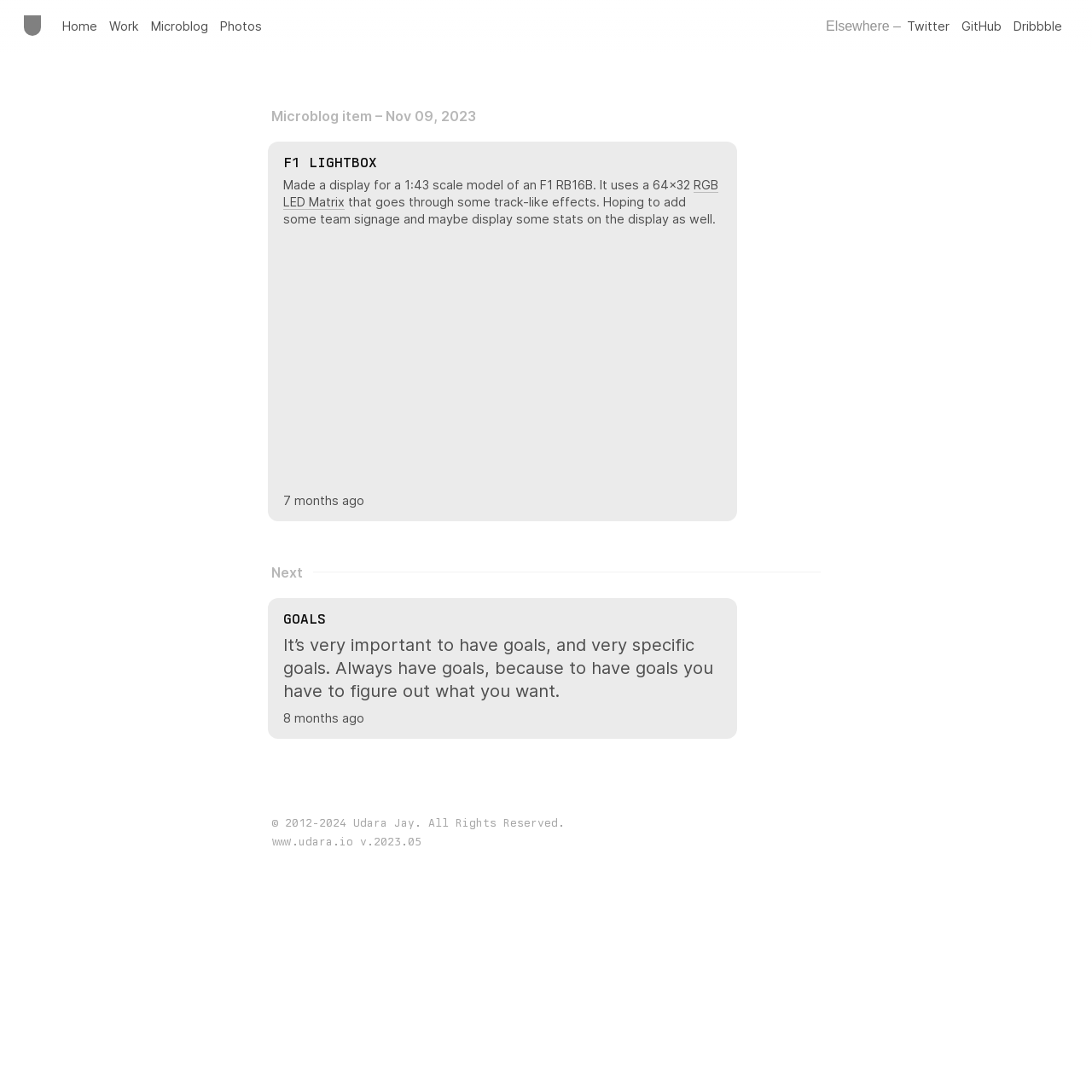Answer the following in one word or a short phrase: 
What is the topic of the microblog item?

F1 model display